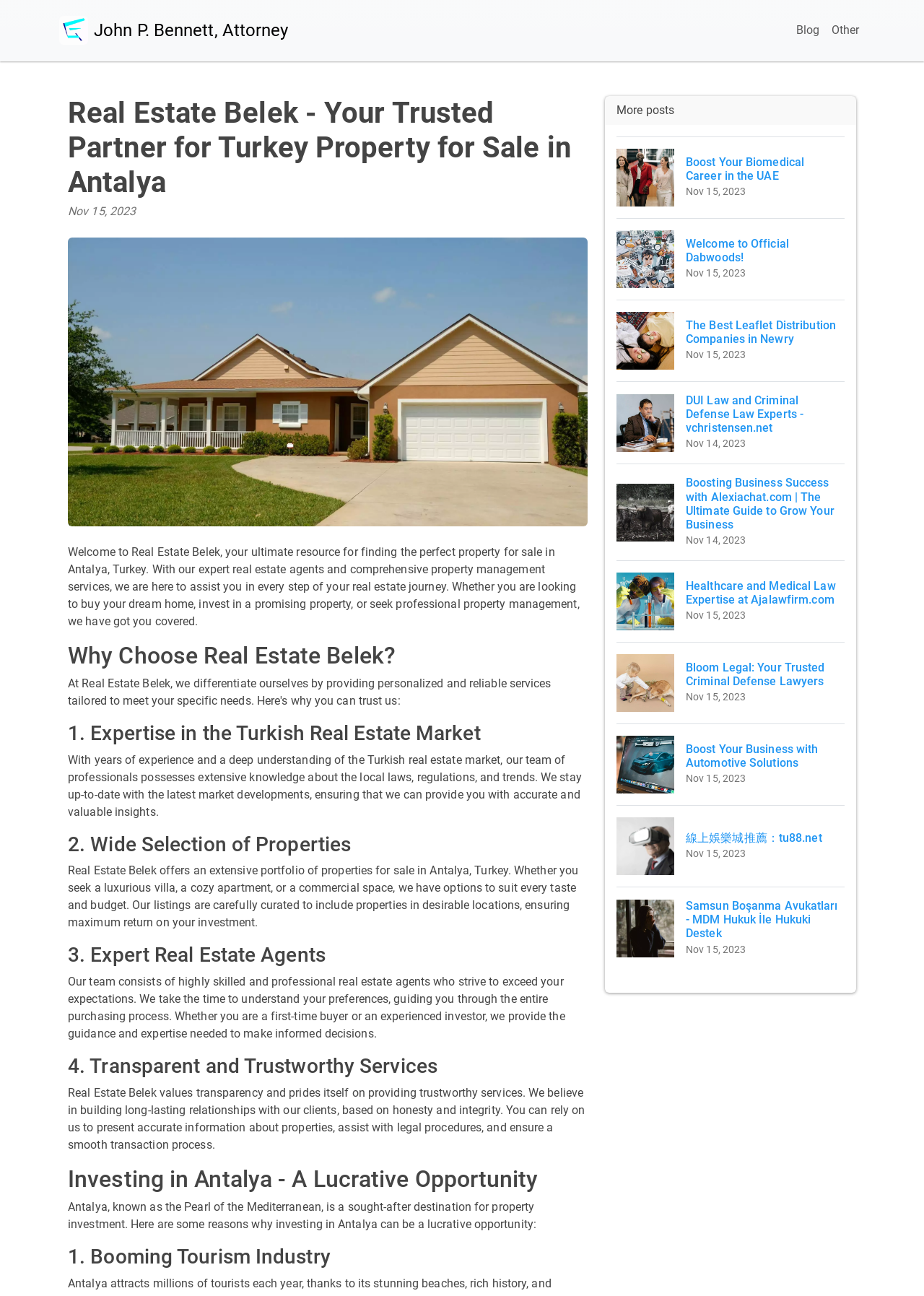Can you find the bounding box coordinates of the area I should click to execute the following instruction: "View the 'Investing in Antalya - A Lucrative Opportunity' section"?

[0.073, 0.899, 0.636, 0.92]